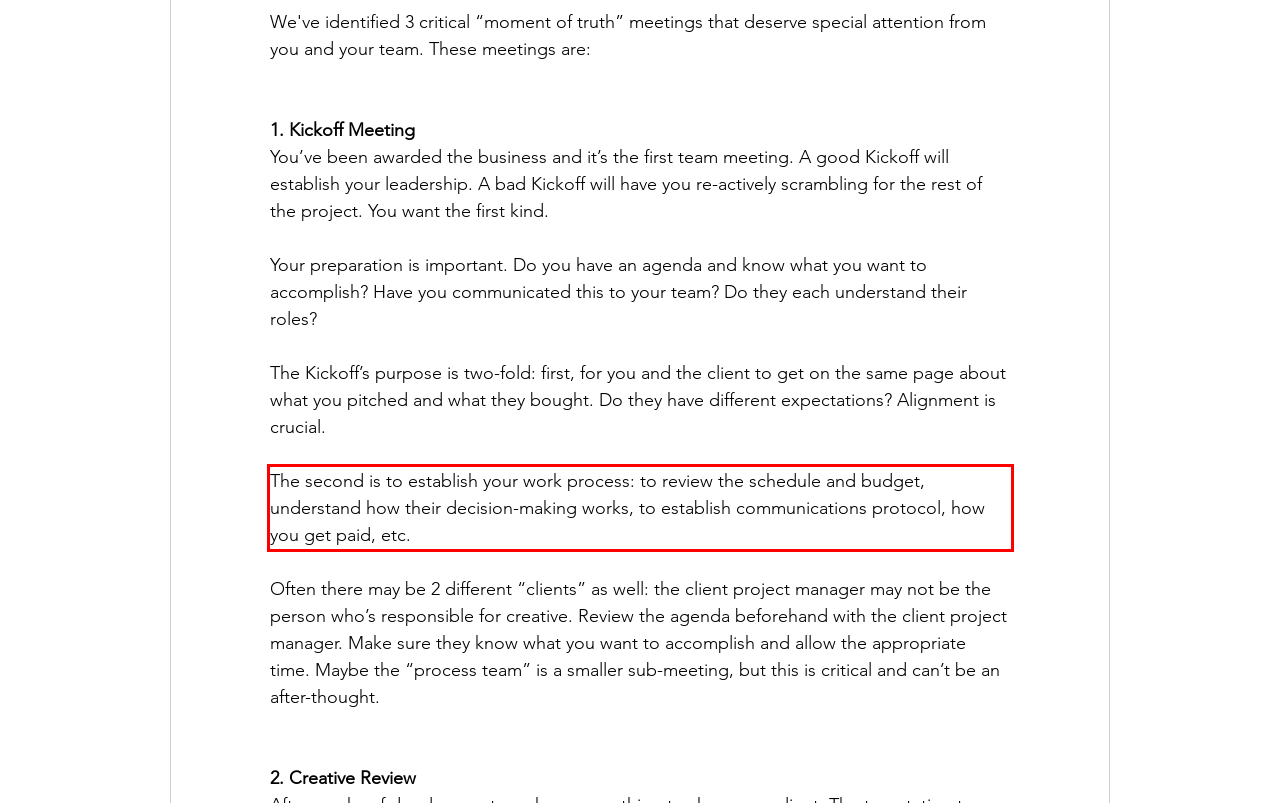In the screenshot of the webpage, find the red bounding box and perform OCR to obtain the text content restricted within this red bounding box.

The second is to establish your work process: to review the schedule and budget, understand how their decision-making works, to establish communications protocol, how you get paid, etc.